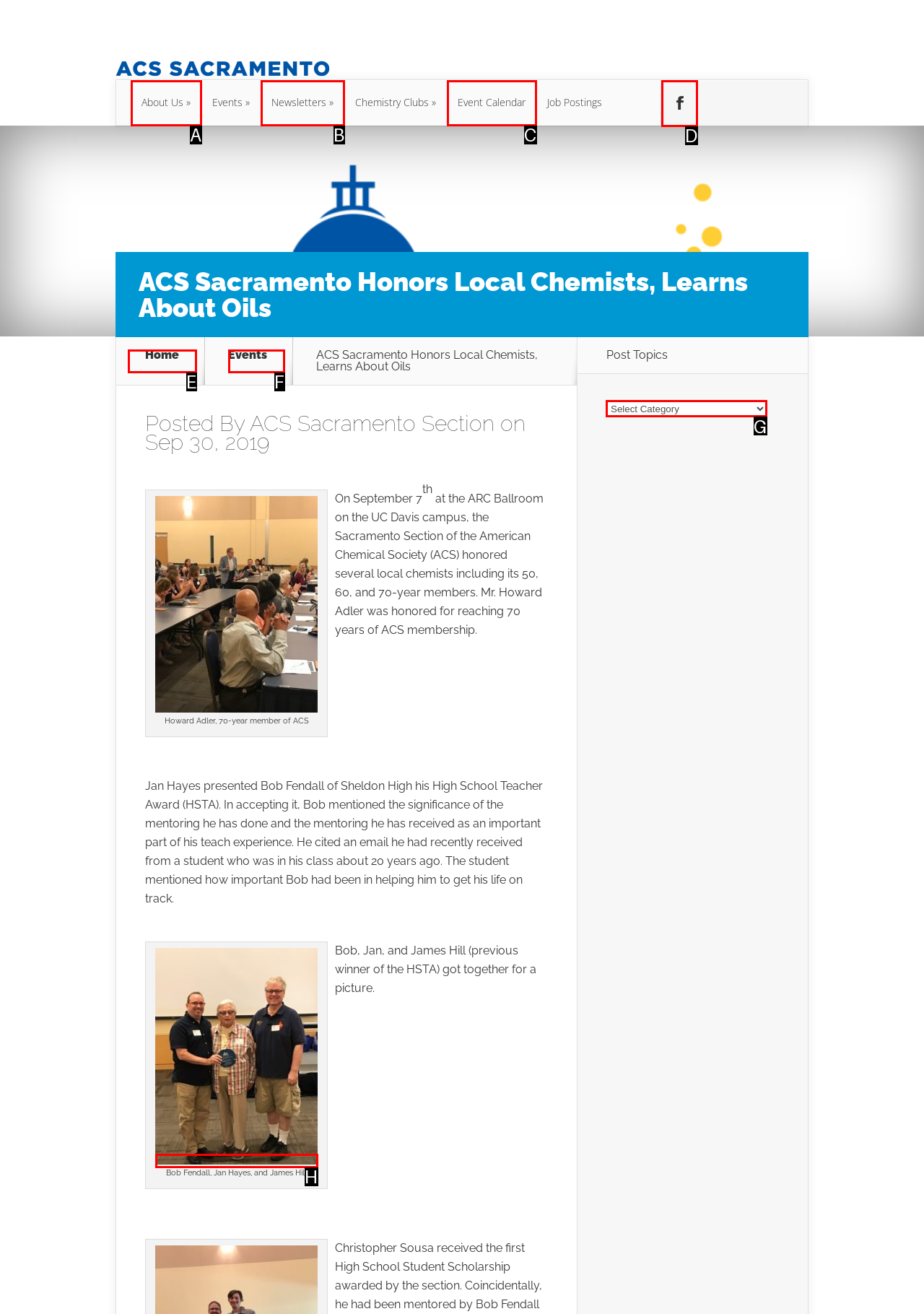Choose the HTML element that best fits the description: About Us. Answer with the option's letter directly.

A